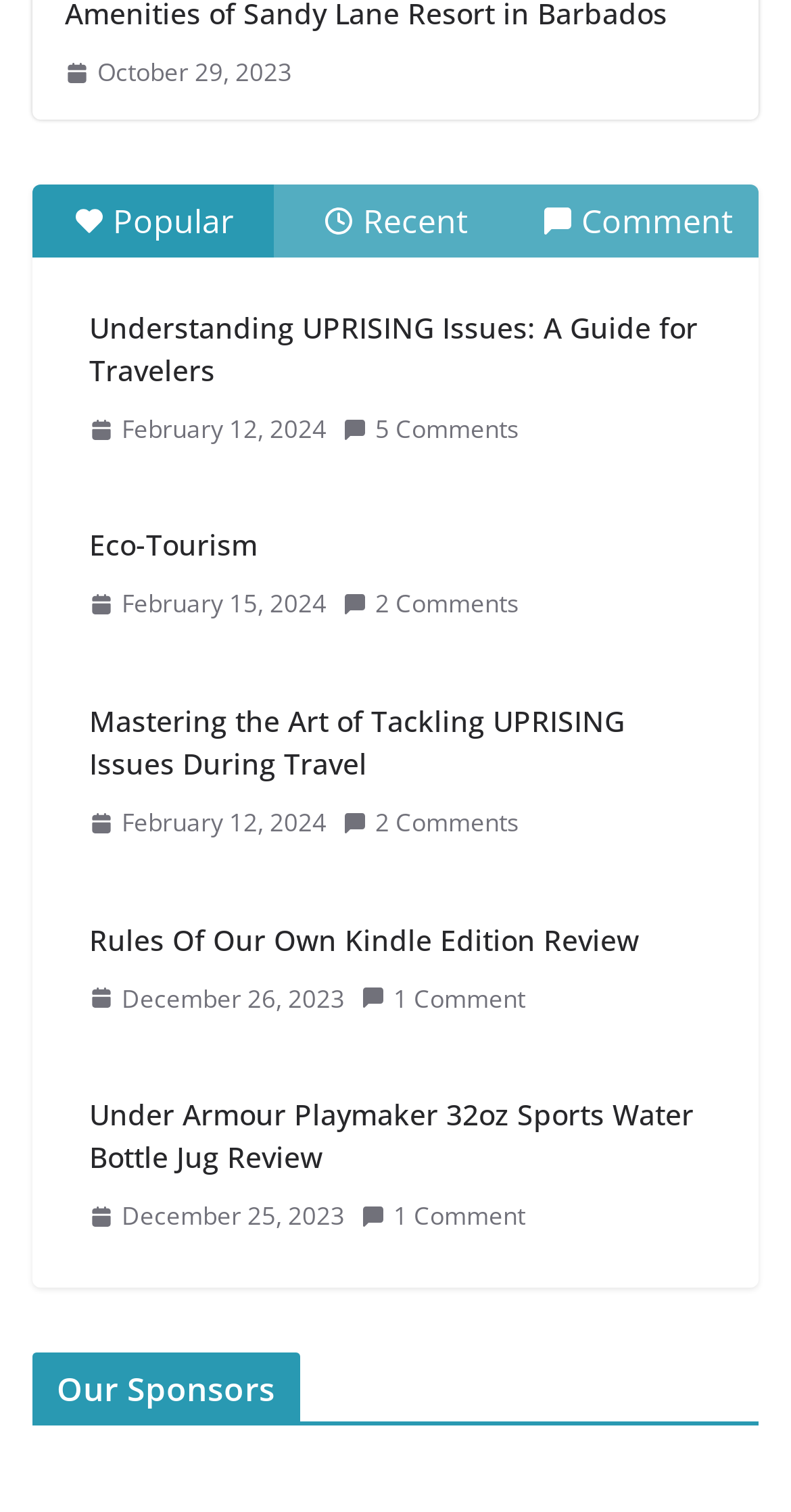Provide the bounding box coordinates, formatted as (top-left x, top-left y, bottom-right x, bottom-right y), with all values being floating point numbers between 0 and 1. Identify the bounding box of the UI element that matches the description: 1 Comment

[0.456, 0.646, 0.664, 0.675]